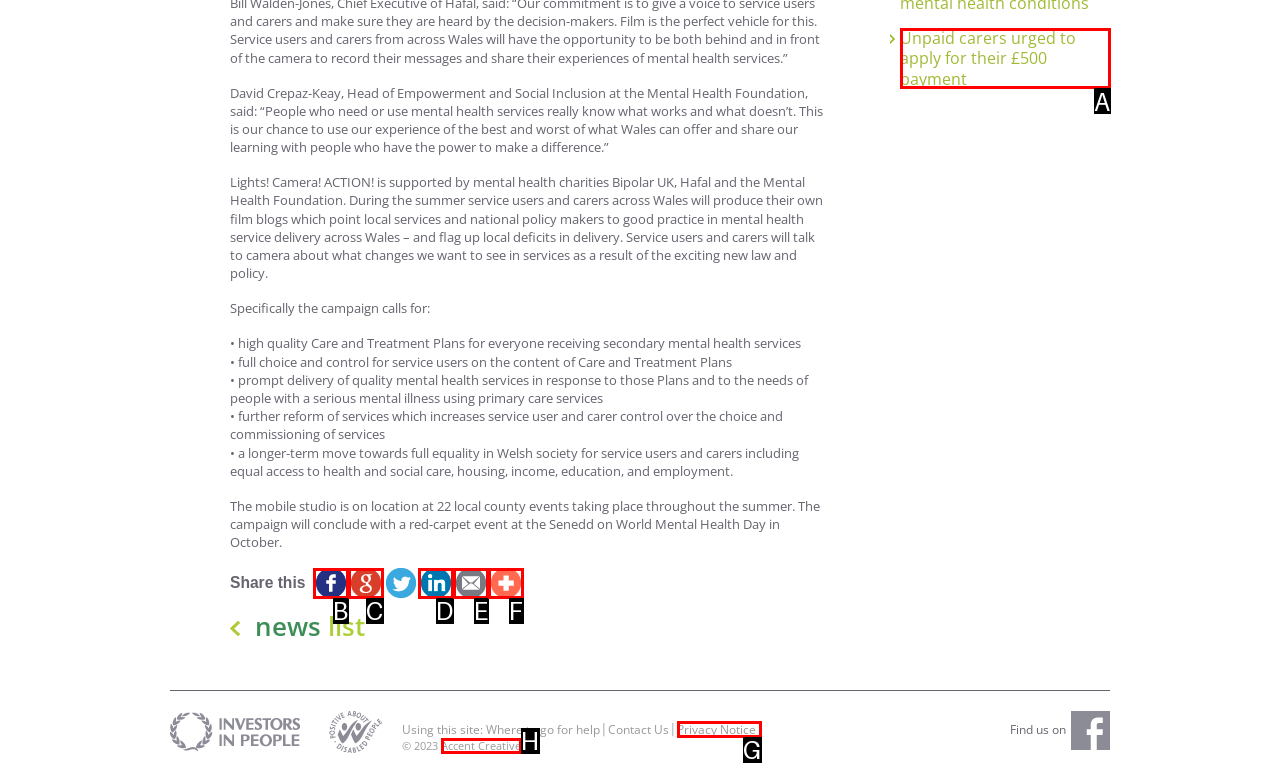Determine which option aligns with the description: Privacy Notice. Provide the letter of the chosen option directly.

G